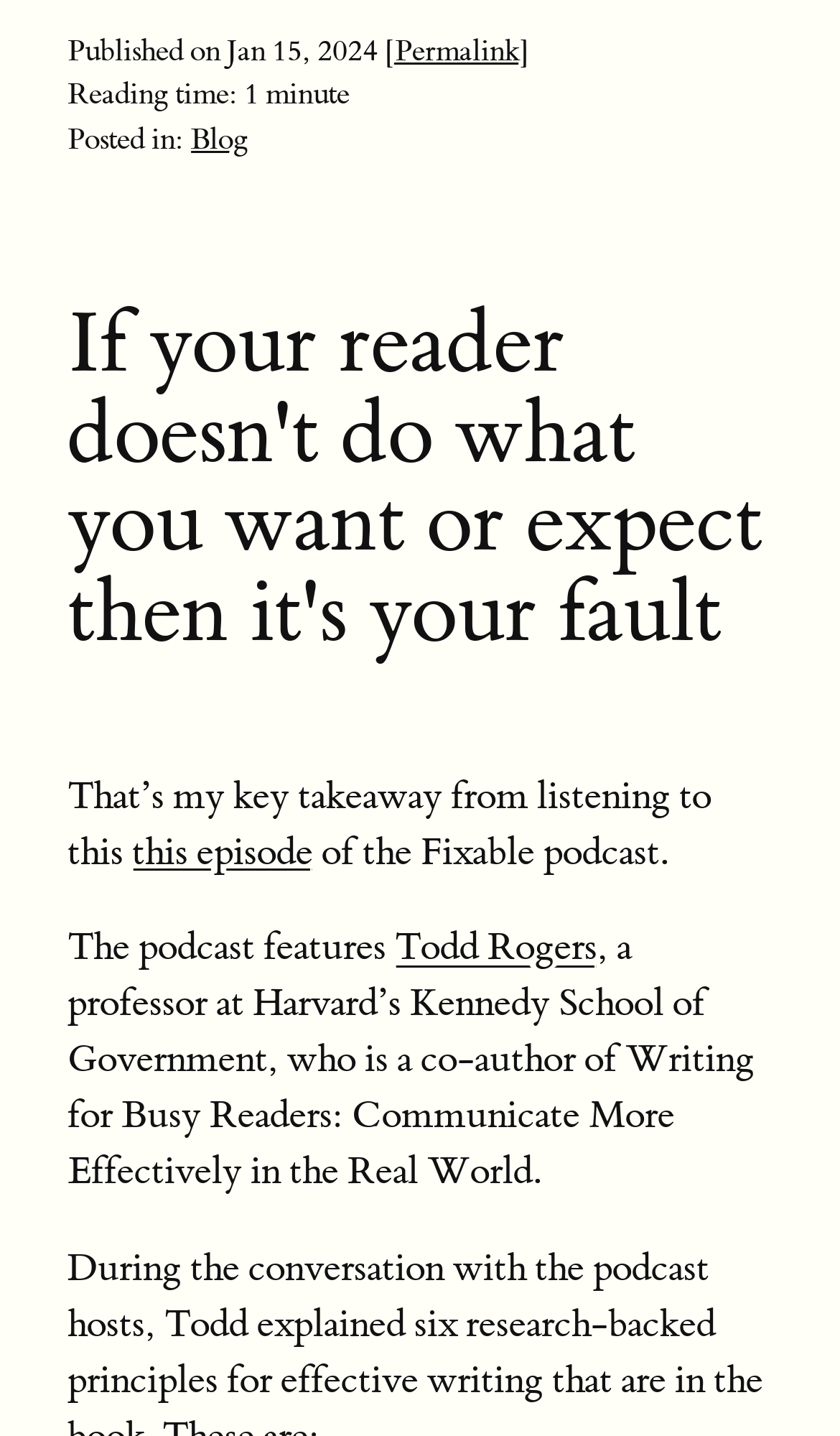Find the bounding box of the UI element described as follows: "this episode".

[0.157, 0.578, 0.372, 0.611]